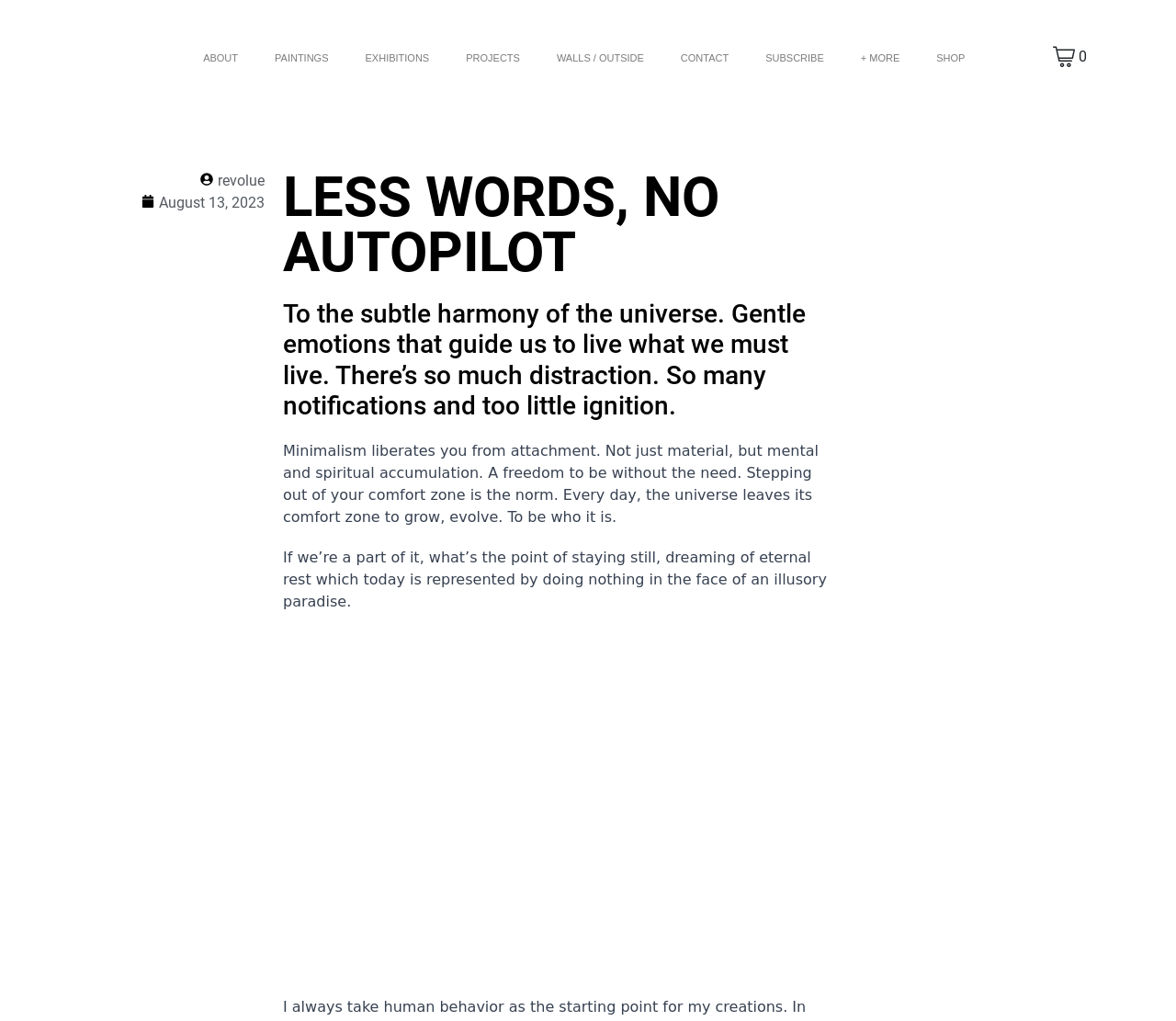What is the theme of the website?
Please provide a comprehensive answer based on the visual information in the image.

Based on the text content, I inferred that the website is related to minimalism, as it mentions 'Minimalism liberates you from attachment' and discusses the idea of living with less distraction.